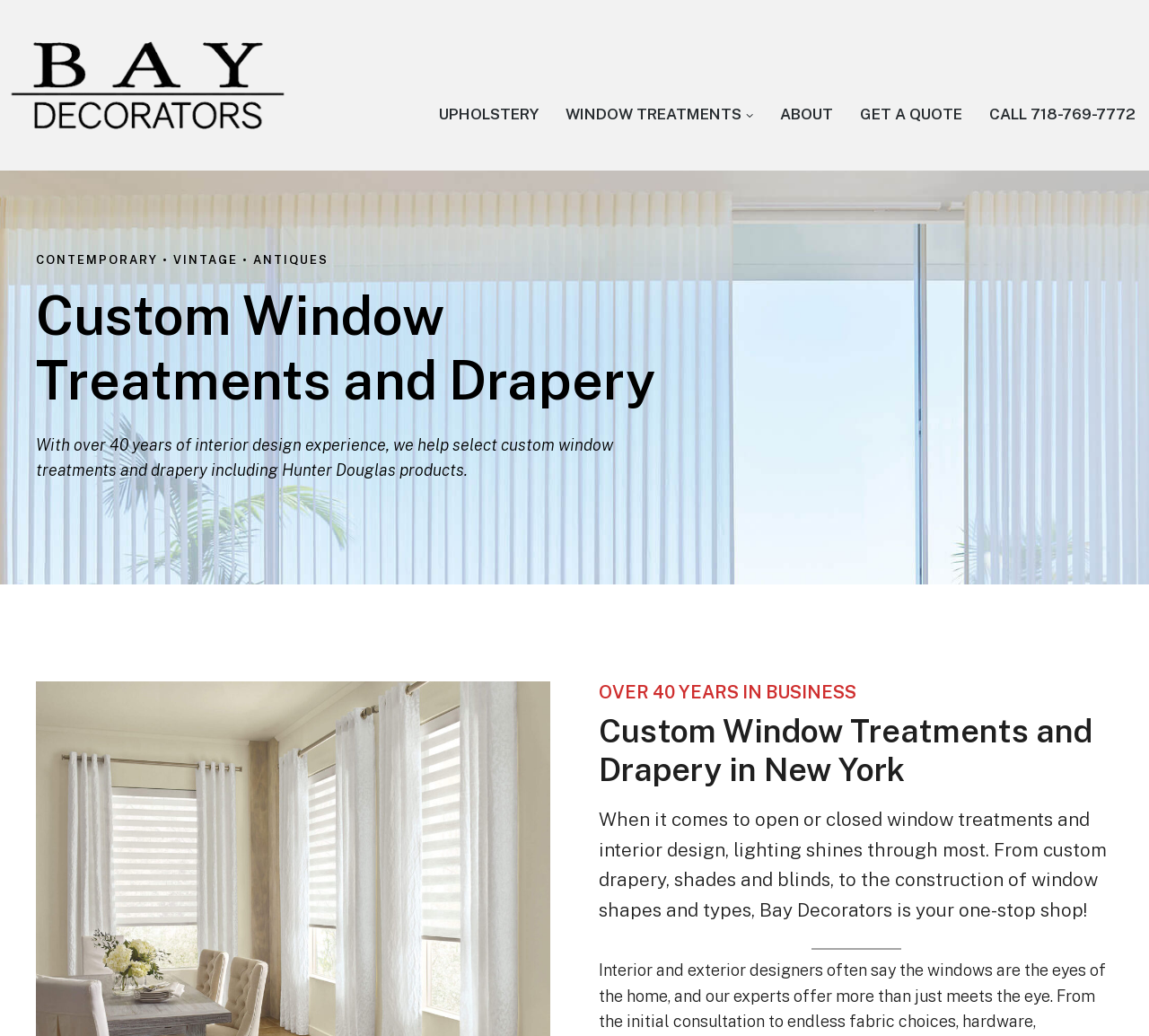What services does Bay Decorators offer?
Observe the image and answer the question with a one-word or short phrase response.

Window Treatments and Upholstery